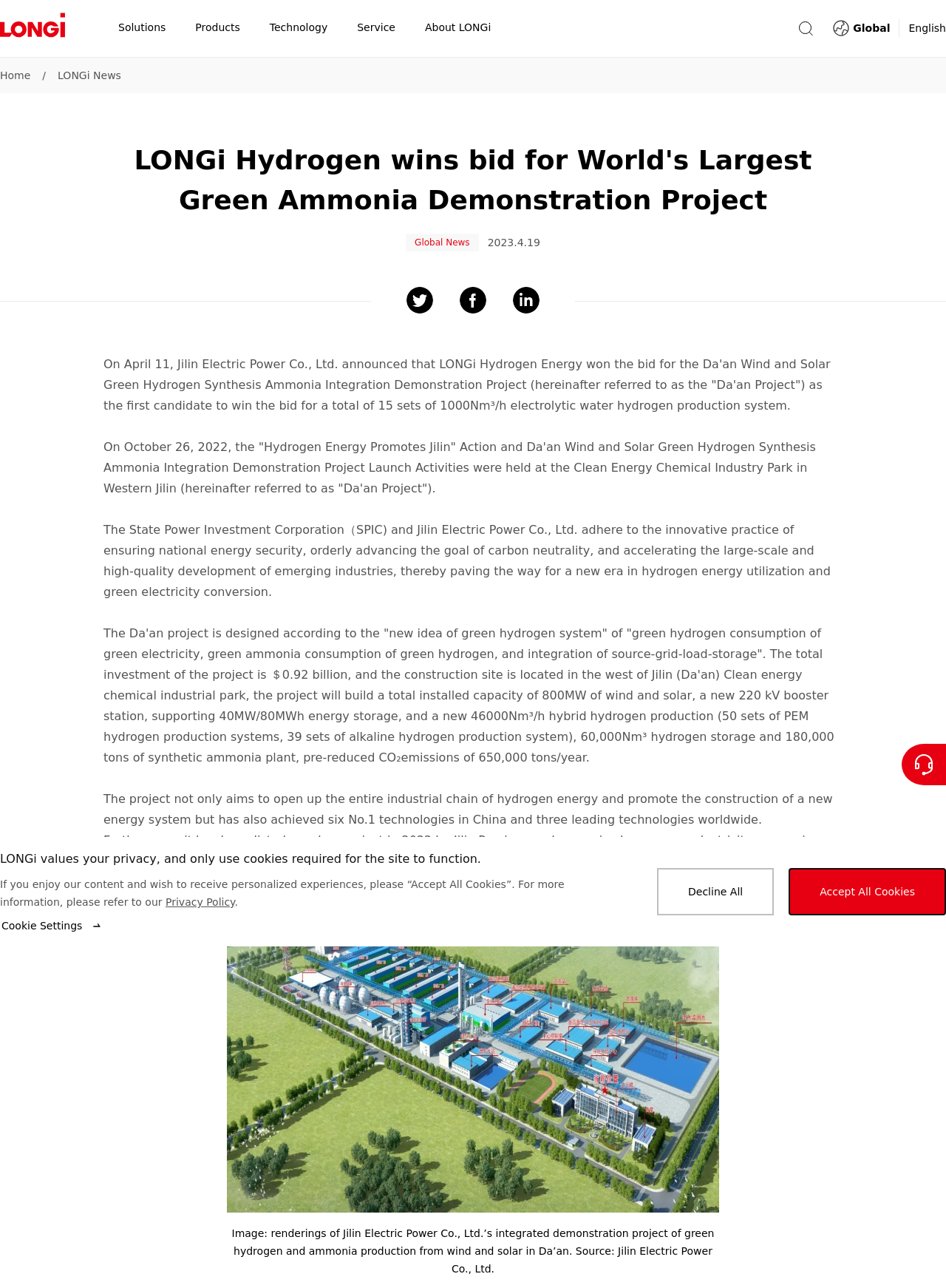Determine the bounding box coordinates of the region I should click to achieve the following instruction: "Contact Us". Ensure the bounding box coordinates are four float numbers between 0 and 1, i.e., [left, top, right, bottom].

[0.953, 0.577, 1.0, 0.61]